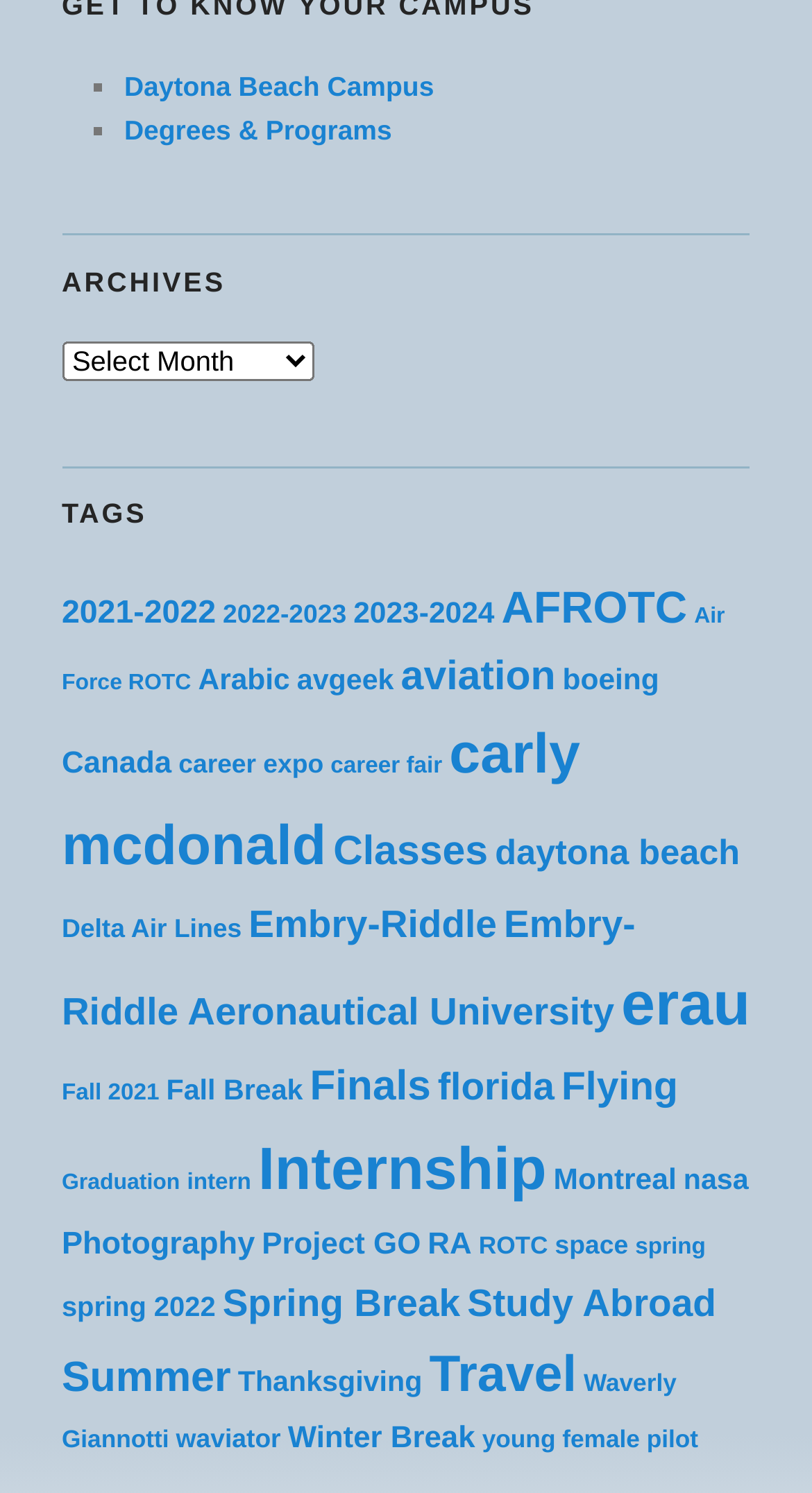Can you specify the bounding box coordinates of the area that needs to be clicked to fulfill the following instruction: "Click on 'Daytona Beach Campus'"?

[0.153, 0.047, 0.534, 0.068]